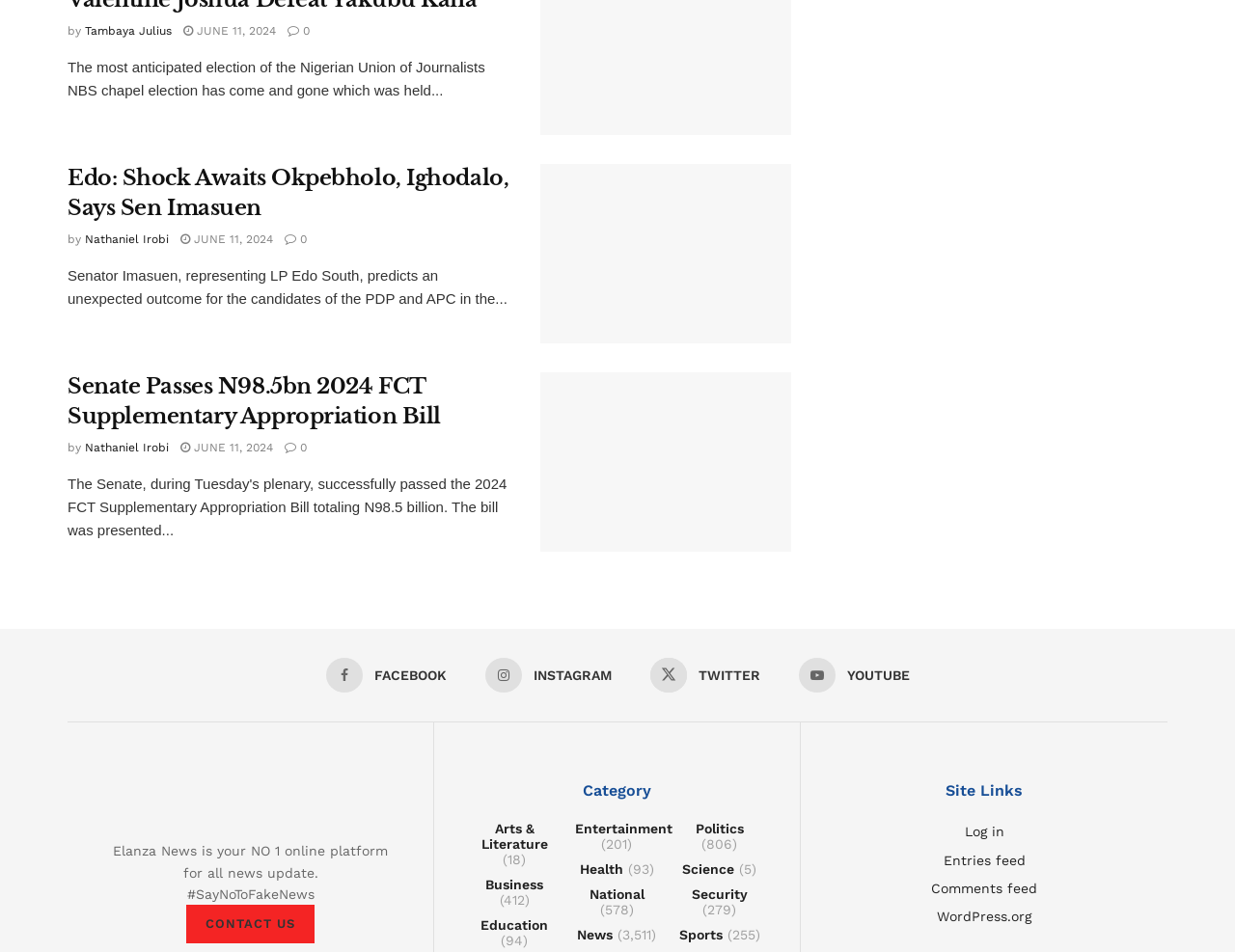Pinpoint the bounding box coordinates for the area that should be clicked to perform the following instruction: "Log in to the website".

[0.781, 0.866, 0.813, 0.882]